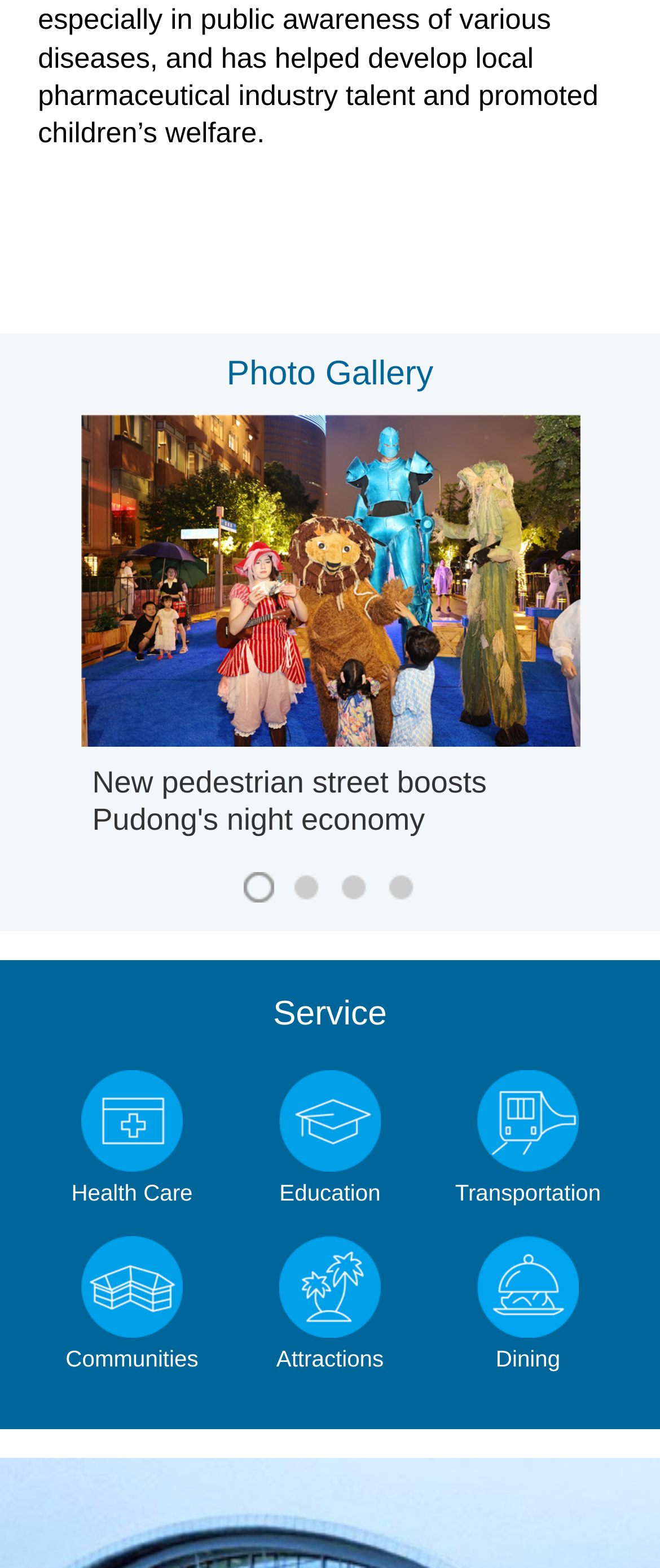Identify the bounding box coordinates of the part that should be clicked to carry out this instruction: "Learn about Attractions".

[0.35, 0.788, 0.65, 0.876]